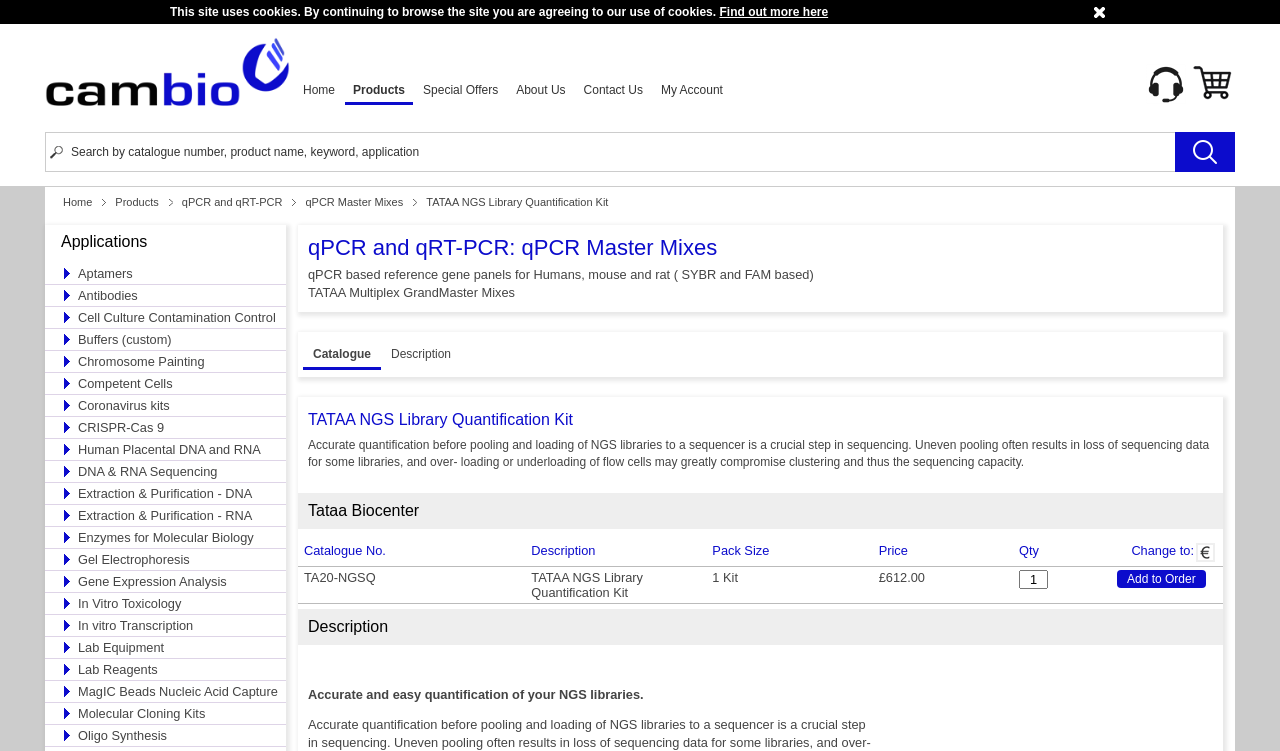Could you find the bounding box coordinates of the clickable area to complete this instruction: "Go to Contact Us"?

[0.895, 0.085, 0.927, 0.138]